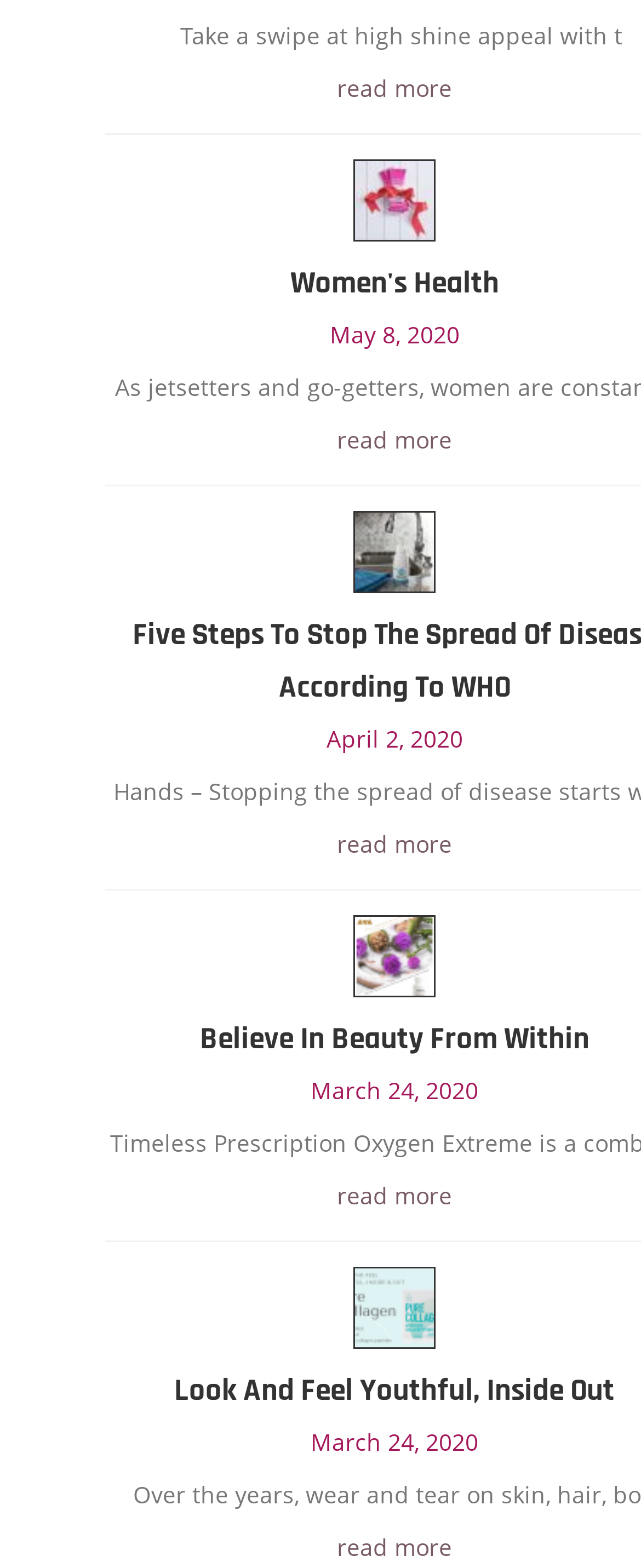Answer the question below using just one word or a short phrase: 
What is the topic of the first image?

Women's Health